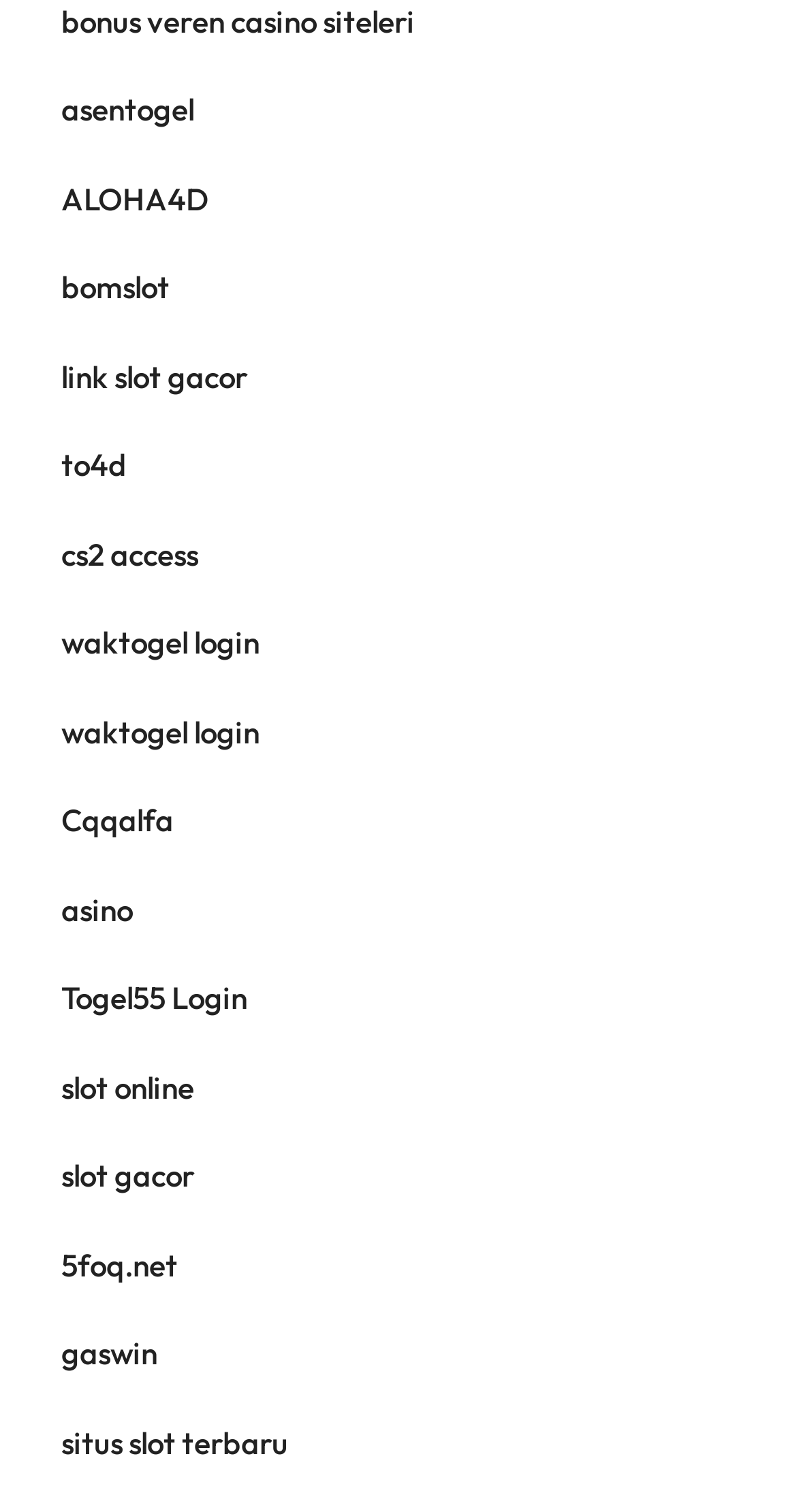What is the vertical position of the link 'ALOHA4D' relative to the link 'asentogel'?
Refer to the image and answer the question using a single word or phrase.

Below